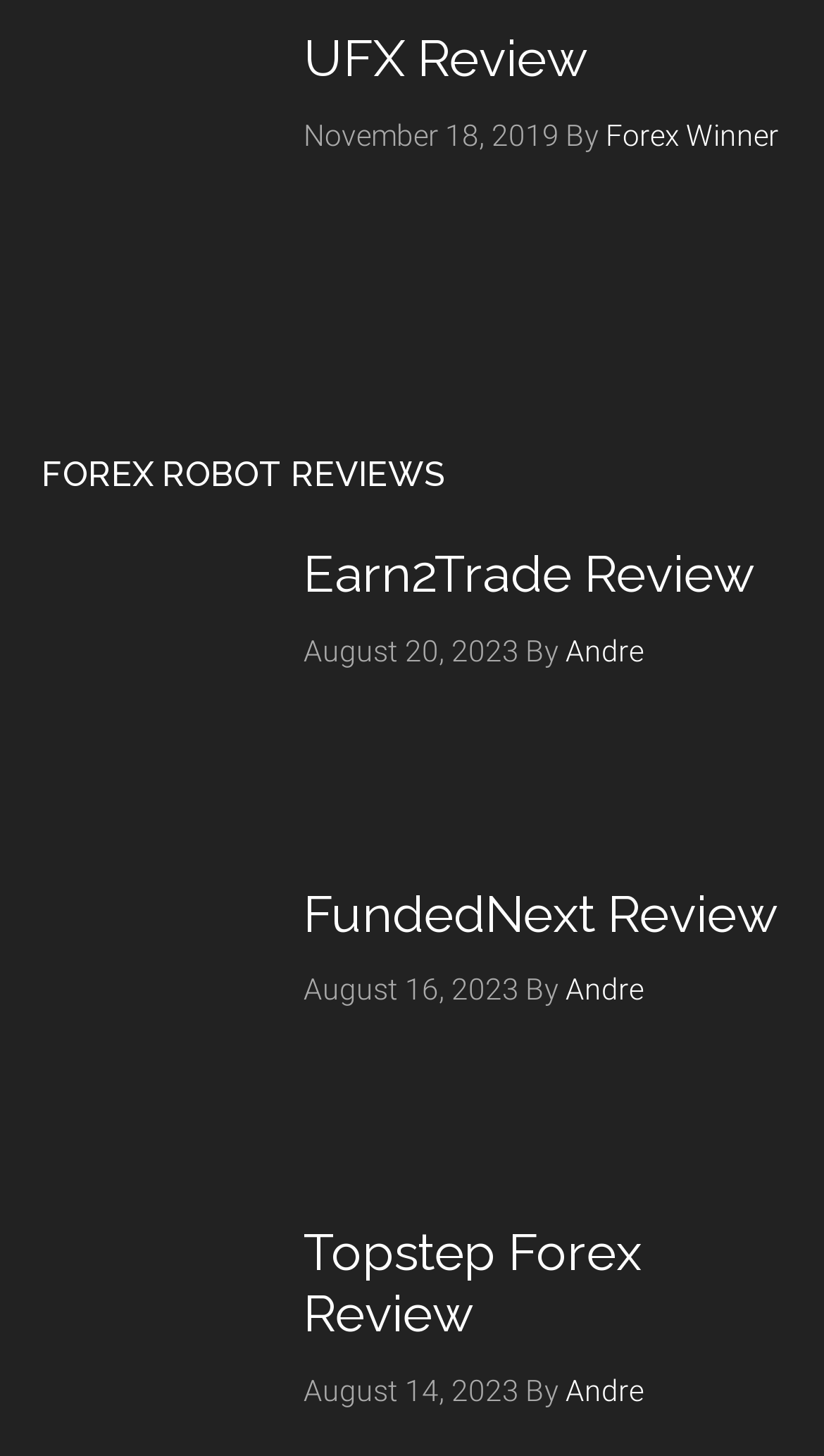Please specify the bounding box coordinates of the area that should be clicked to accomplish the following instruction: "View Forex Winner's profile". The coordinates should consist of four float numbers between 0 and 1, i.e., [left, top, right, bottom].

[0.735, 0.081, 0.945, 0.104]